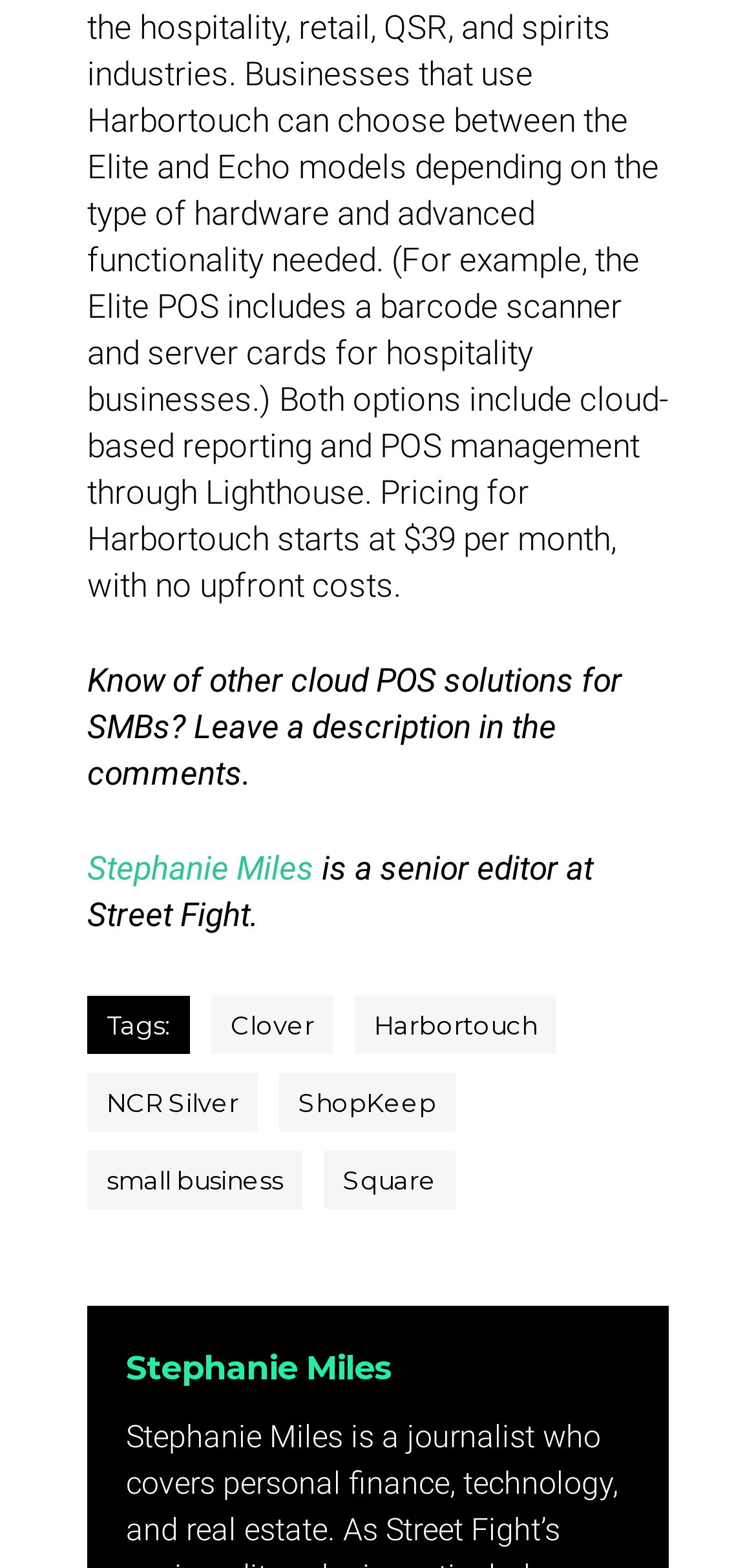Identify the bounding box coordinates of the region I need to click to complete this instruction: "Read the article written by Stephanie Miles".

[0.115, 0.541, 0.415, 0.566]